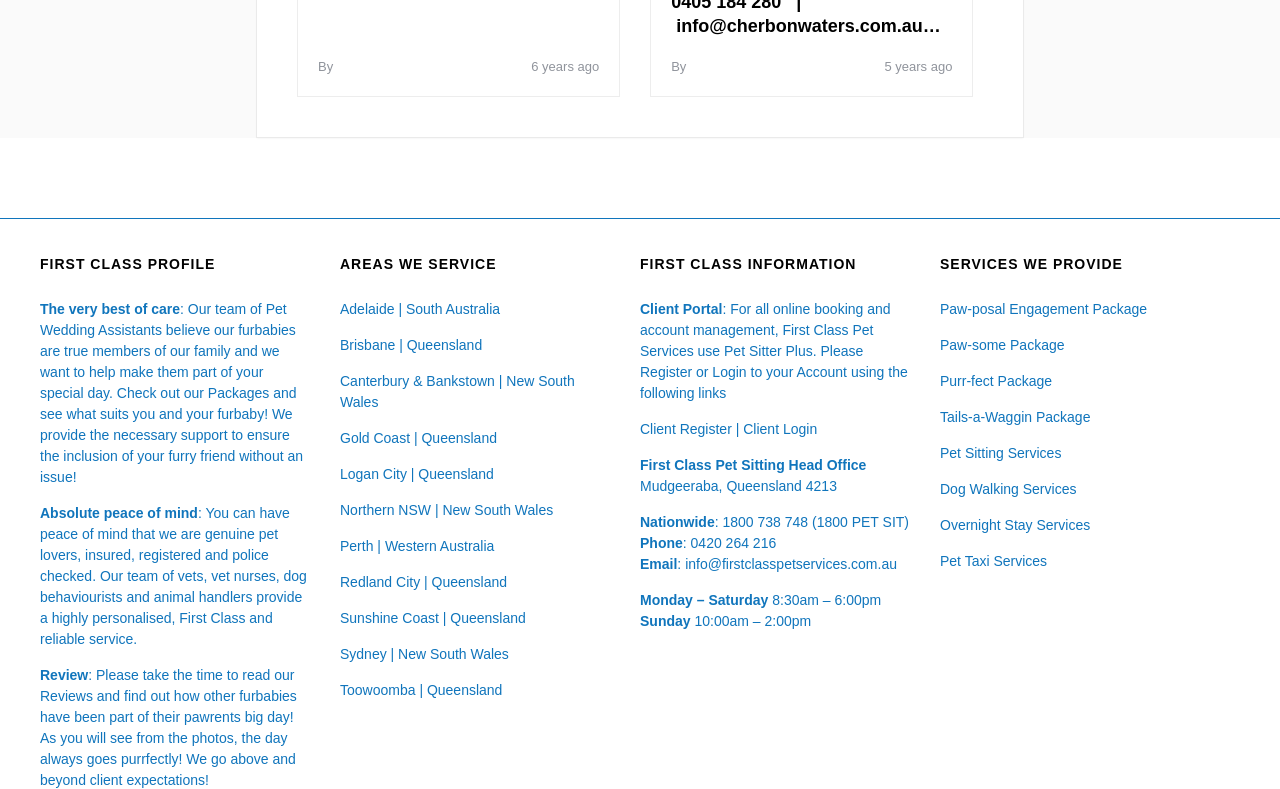Kindly determine the bounding box coordinates of the area that needs to be clicked to fulfill this instruction: "Check areas we service".

[0.266, 0.379, 0.477, 0.889]